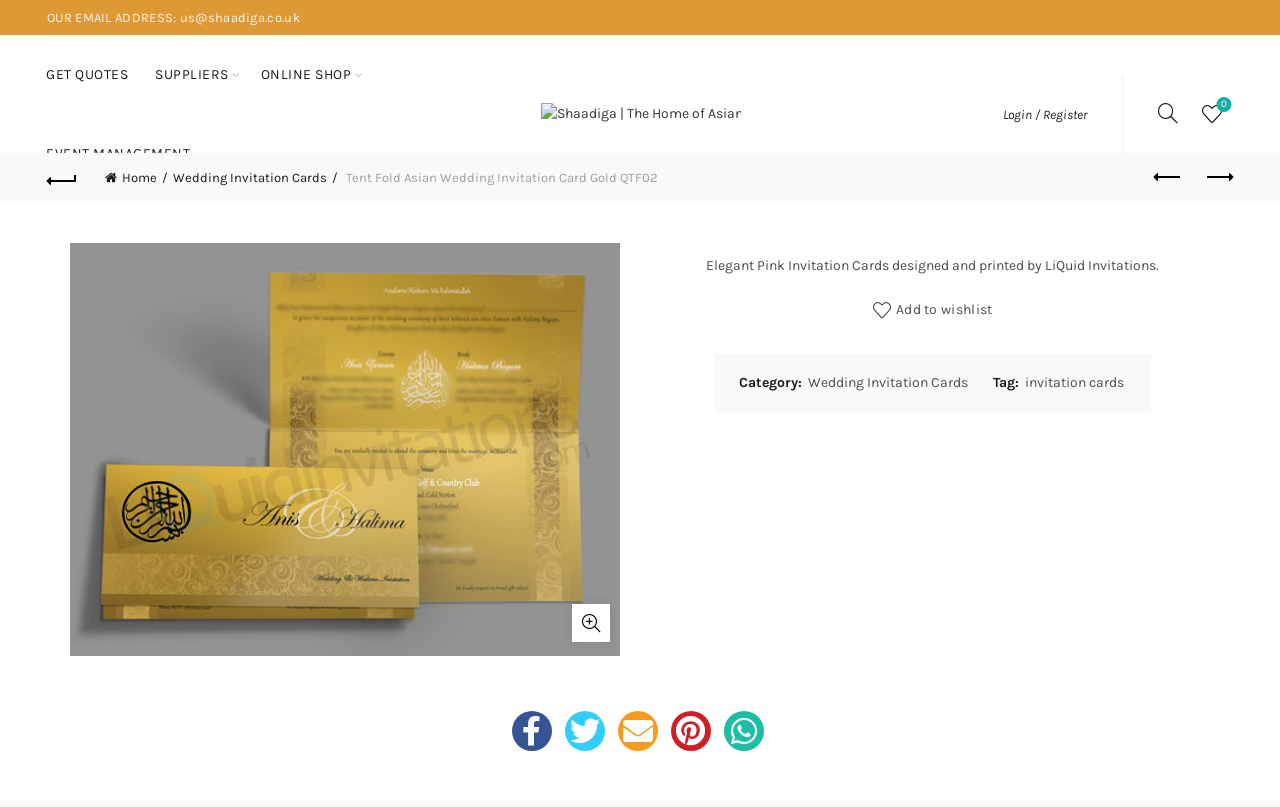Locate the bounding box coordinates of the element I should click to achieve the following instruction: "Enlarge the product image".

[0.447, 0.748, 0.477, 0.795]